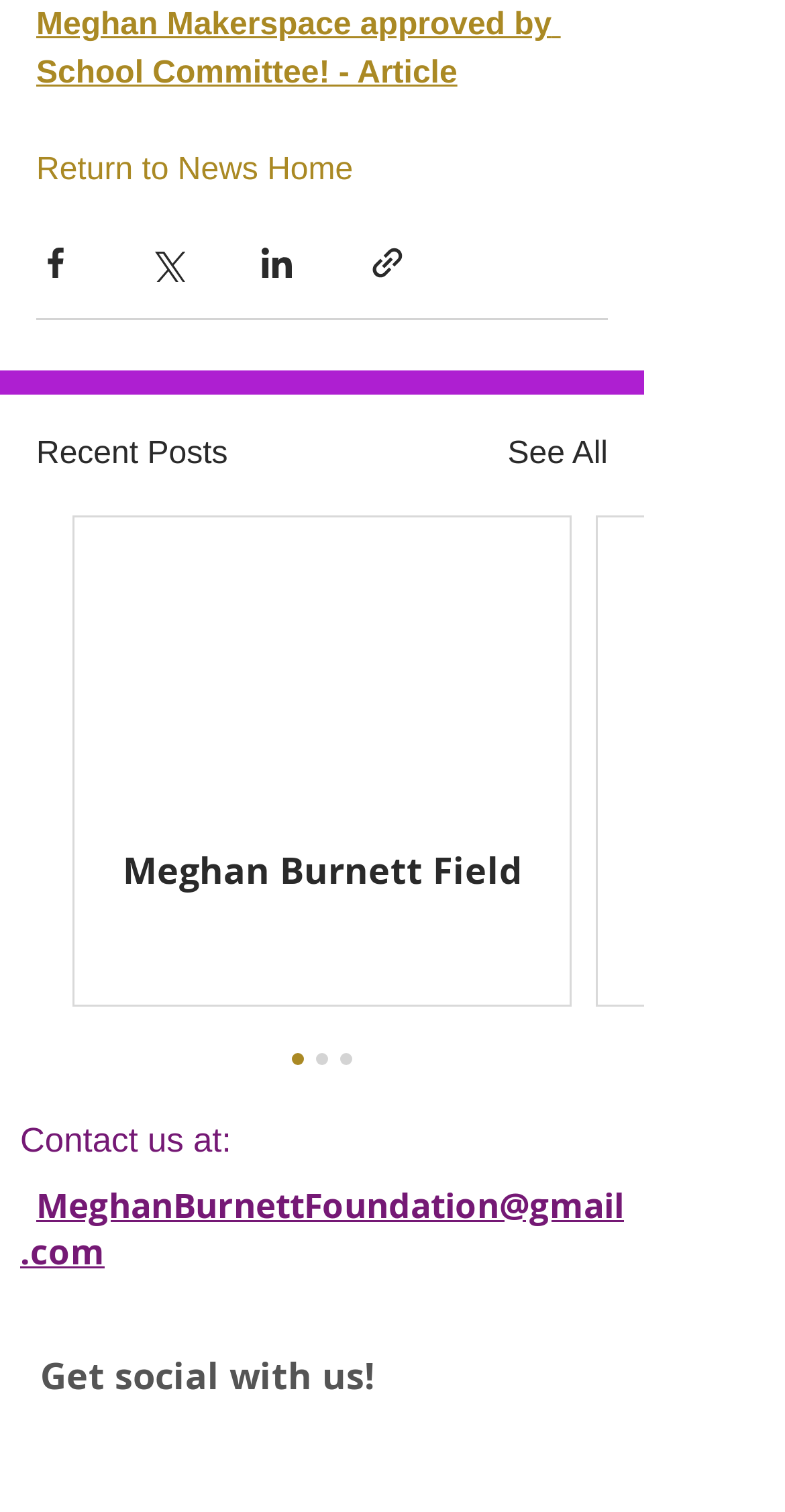Give a one-word or short-phrase answer to the following question: 
What is the position of the 'Return to News Home' link?

Above the article title